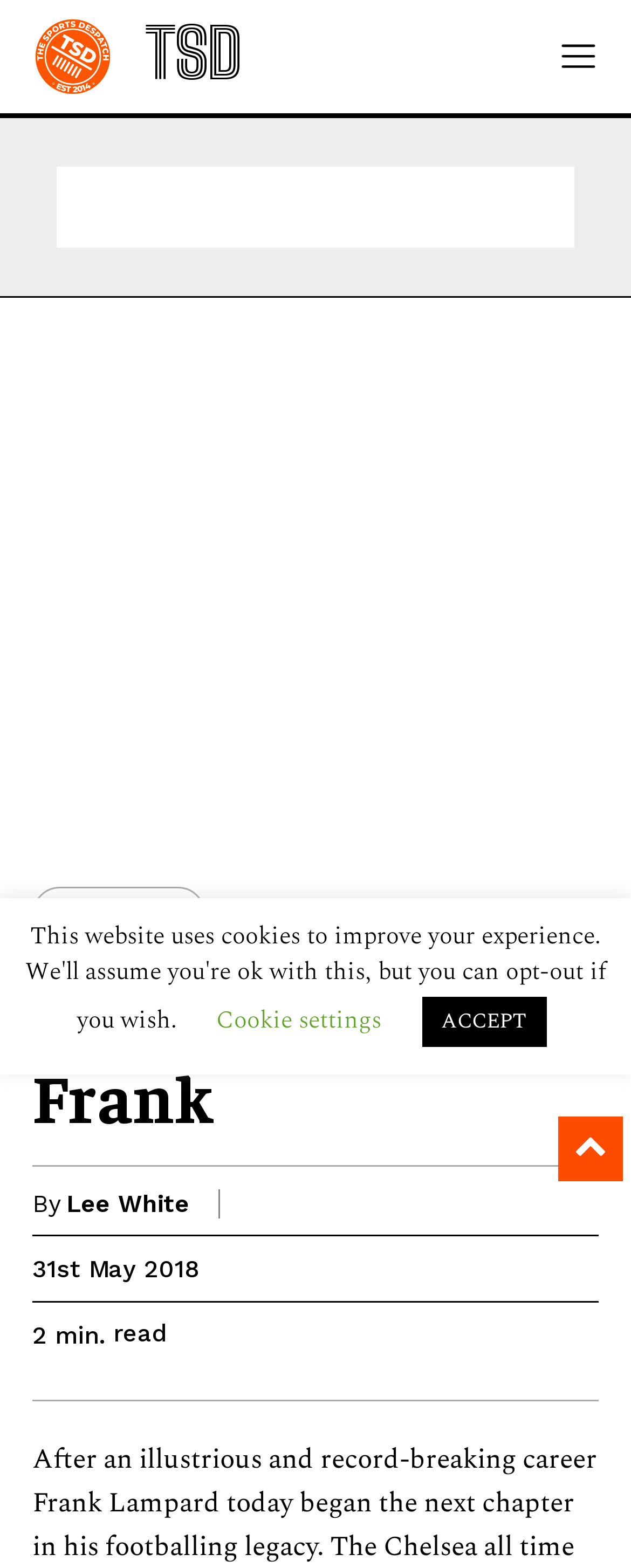Provide a thorough description of the webpage you see.

The webpage is about Derby County, a football team, and features an article about Frank Lampard, the Chelsea all-time goal scorer, being unveiled as the team's manager. 

At the top left of the page, there is a logo of The Sports Despatch, which is a link. Next to it, on the top right, there is another image, likely an advertisement. 

Below the logo, there is a large heading that reads "Derby Day For Frank". Underneath the heading, there is a byline that says "By Lee White", with the author's name being a link. The date of the article, "31st May 2018", is displayed next to the byline. 

There are two advertisements on the page, one above the article and one below it. The top advertisement is a large iframe that spans most of the page's width, while the bottom one is slightly smaller. 

The article itself is not fully described in the accessibility tree, but it likely contains text about Frank Lampard's appointment as Derby County's manager. 

At the bottom of the page, there are two buttons: "Cookie settings" and "ACCEPT", which are likely related to the website's cookie policy.